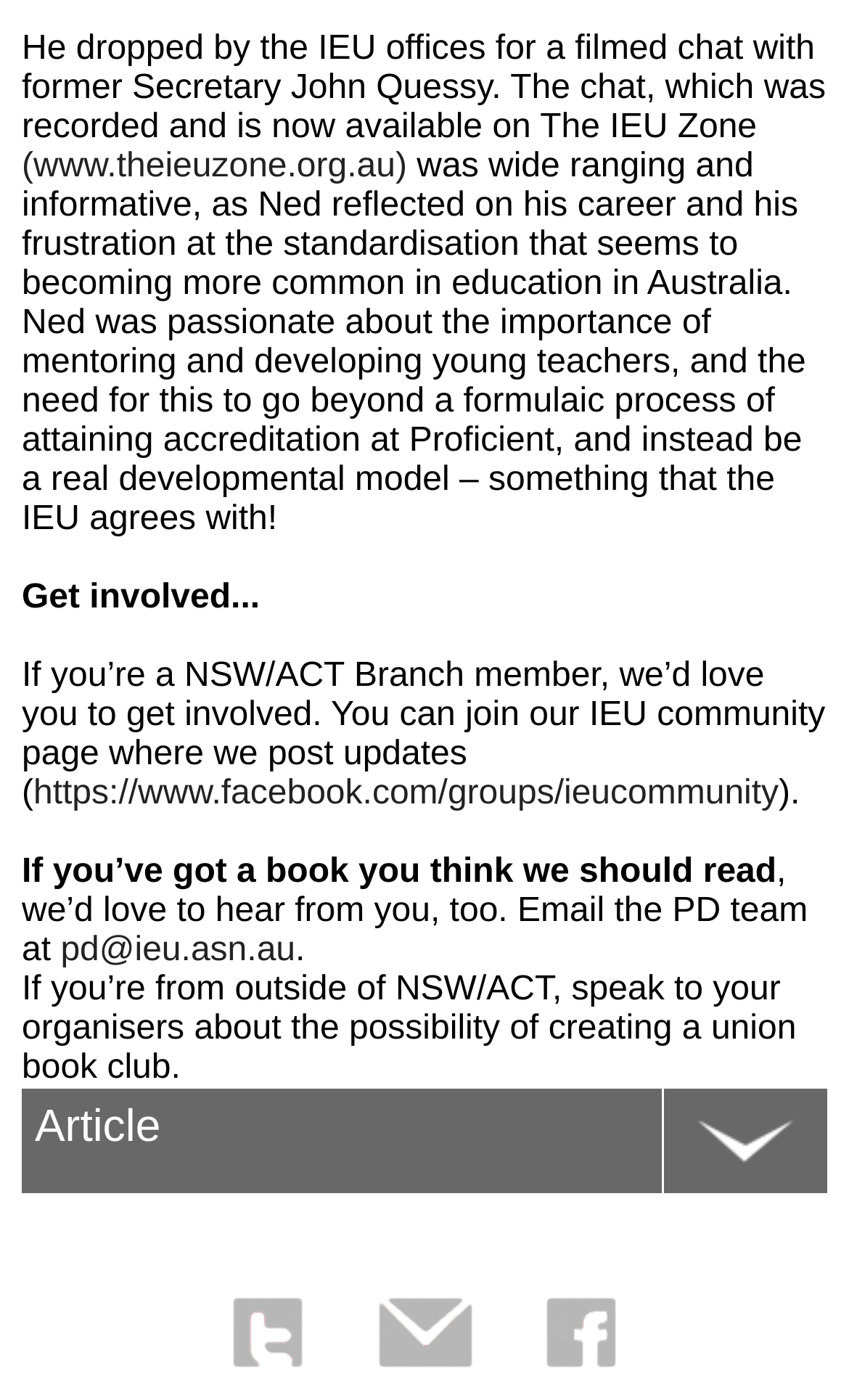Using the description: "alt="Share To Facebook"", identify the bounding box of the corresponding UI element in the screenshot.

[0.605, 0.971, 0.764, 0.998]